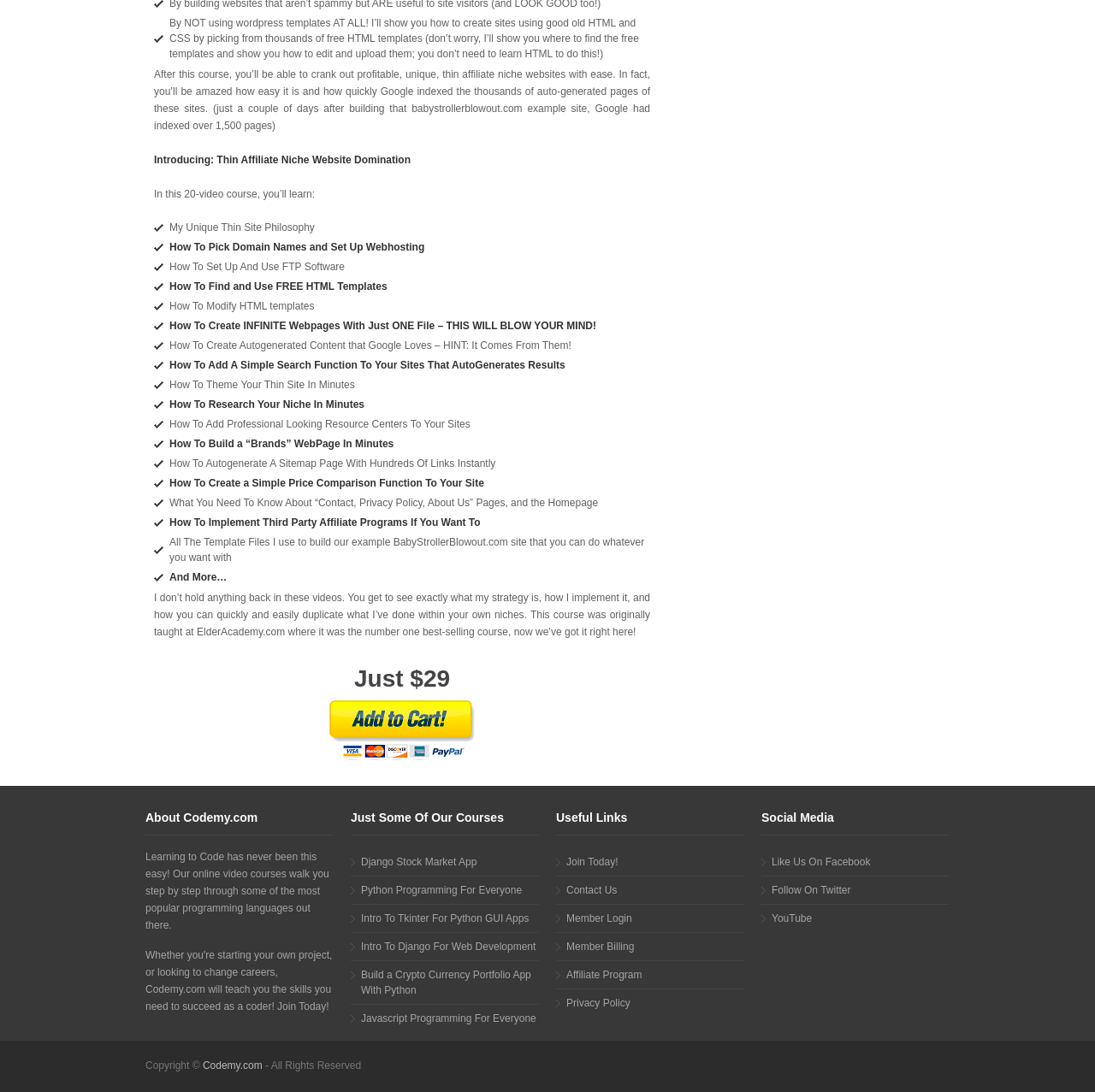Could you find the bounding box coordinates of the clickable area to complete this instruction: "Learn about 'Thin Affiliate Niche Website Domination'"?

[0.141, 0.141, 0.375, 0.152]